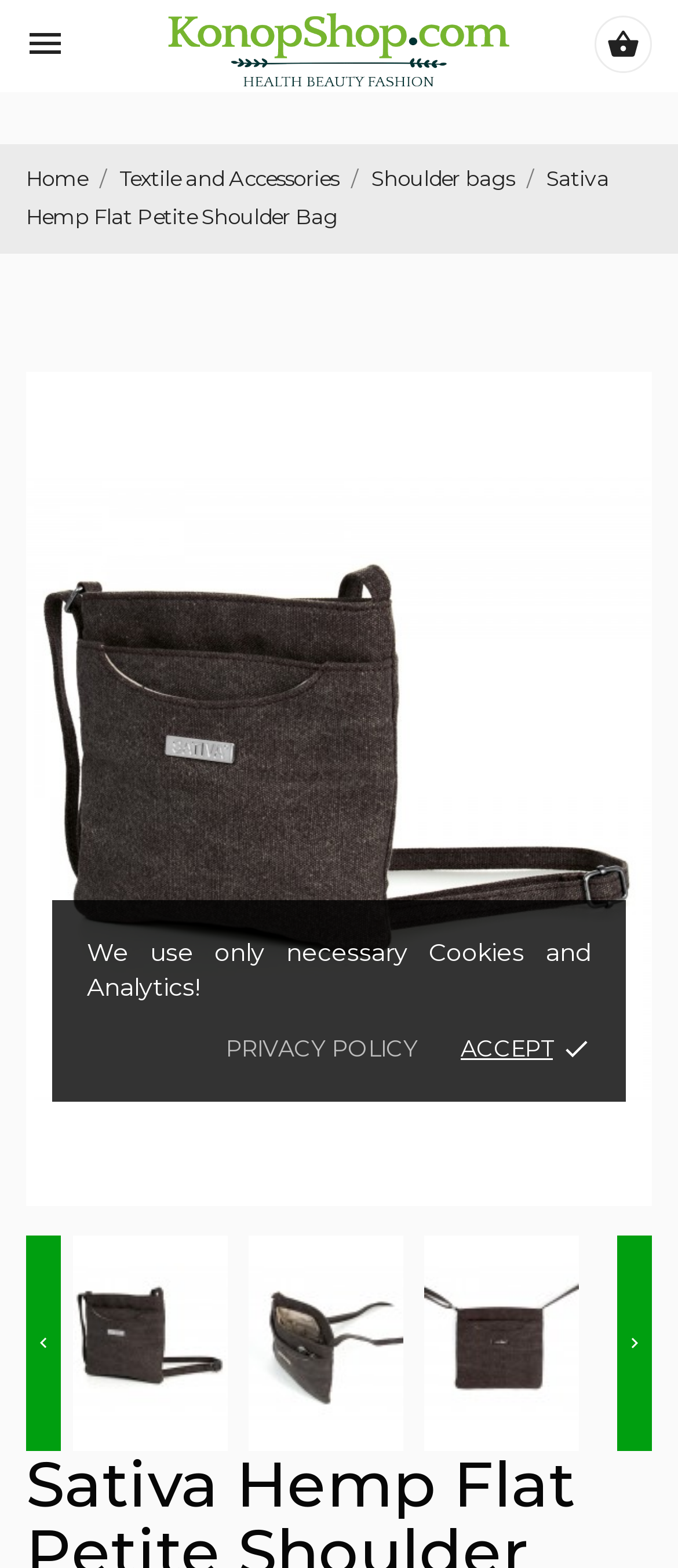Predict the bounding box of the UI element that fits this description: "October 2020".

None